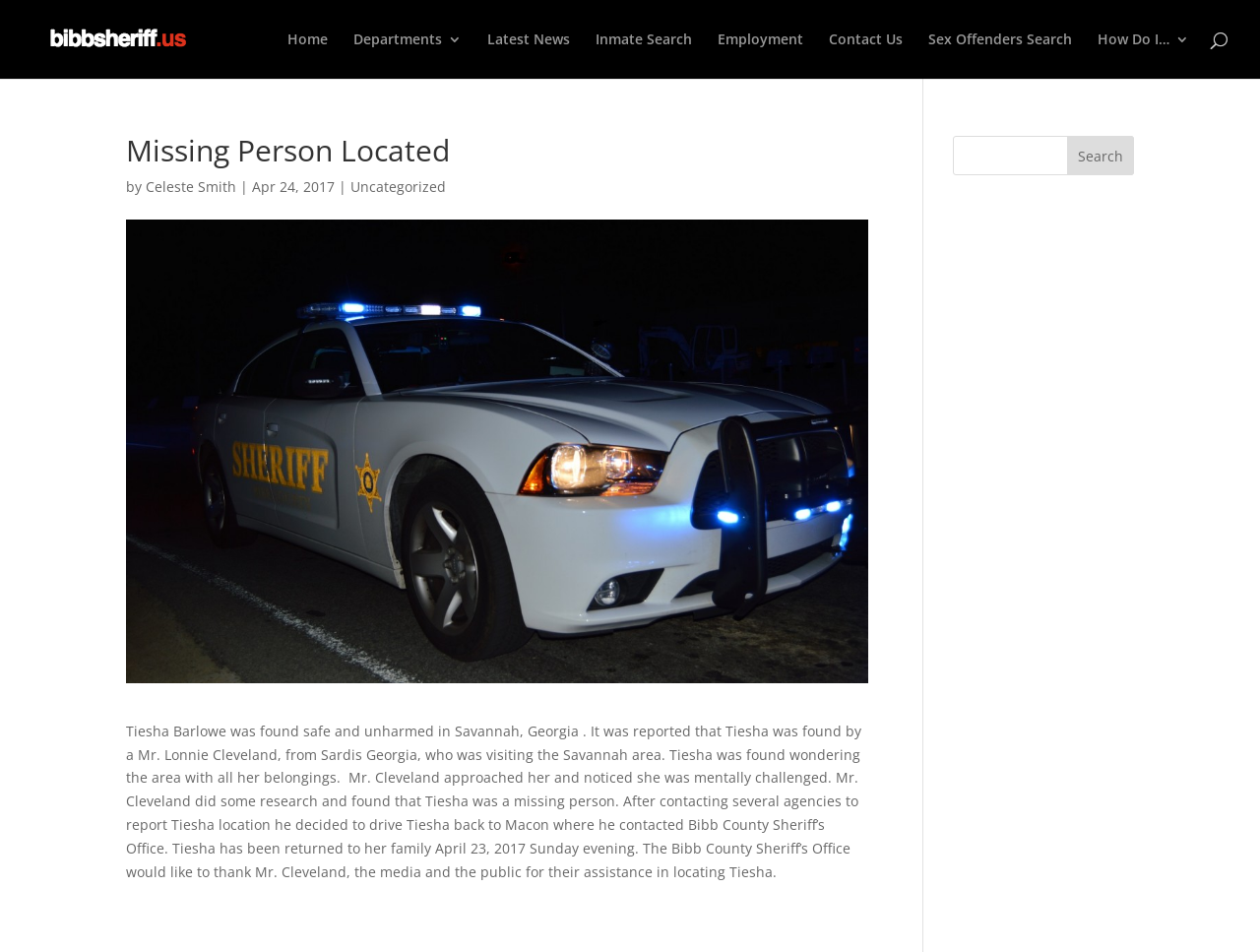Provide the bounding box coordinates of the HTML element described as: "name="s"". The bounding box coordinates should be four float numbers between 0 and 1, i.e., [left, top, right, bottom].

[0.756, 0.143, 0.9, 0.184]